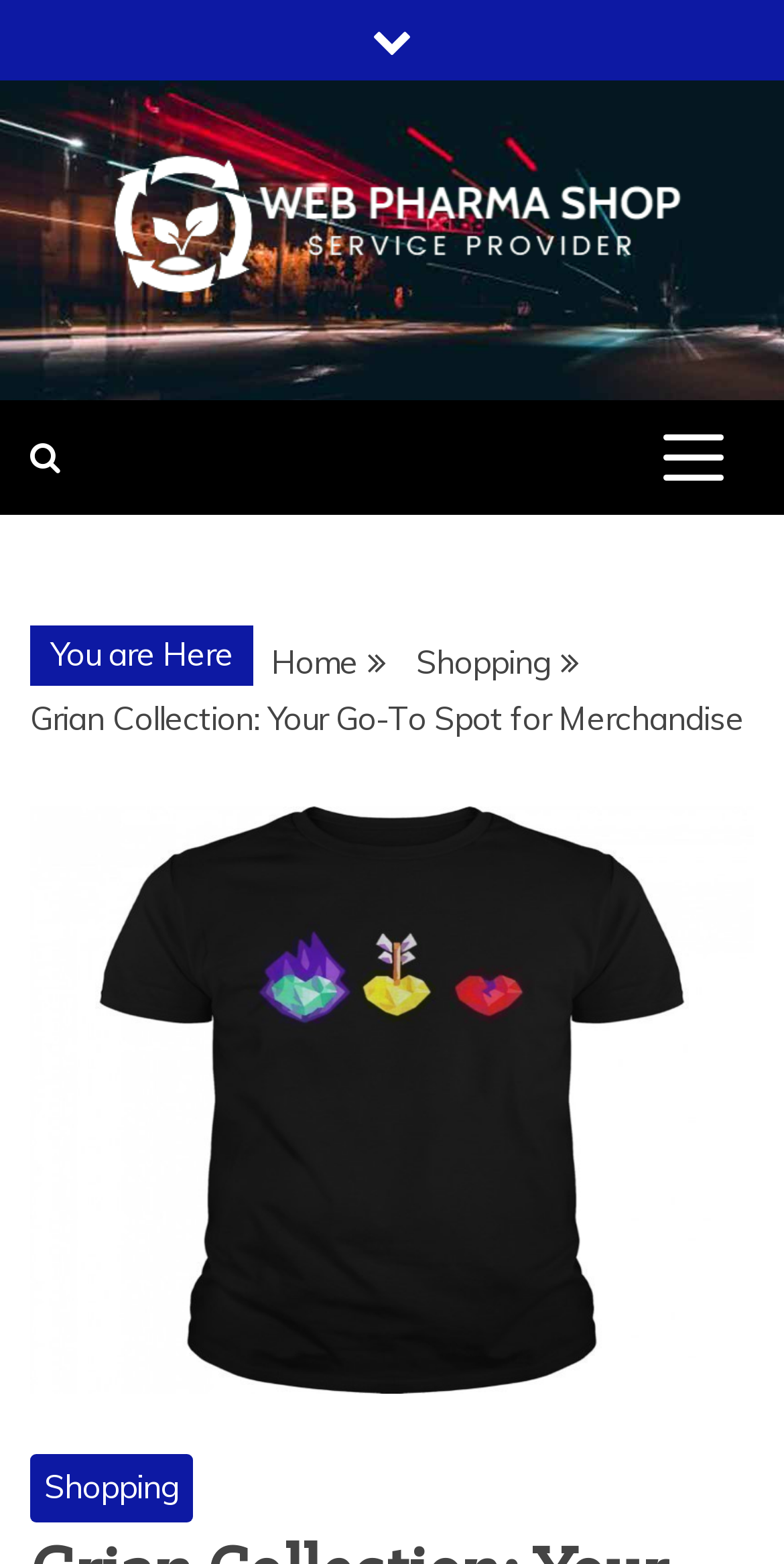Is there a button to expand the menu?
Answer the question with a thorough and detailed explanation.

There is a button to expand the menu, which is represented by an icon and is located on the top right corner of the page, with a bounding box of [0.821, 0.263, 0.949, 0.323].